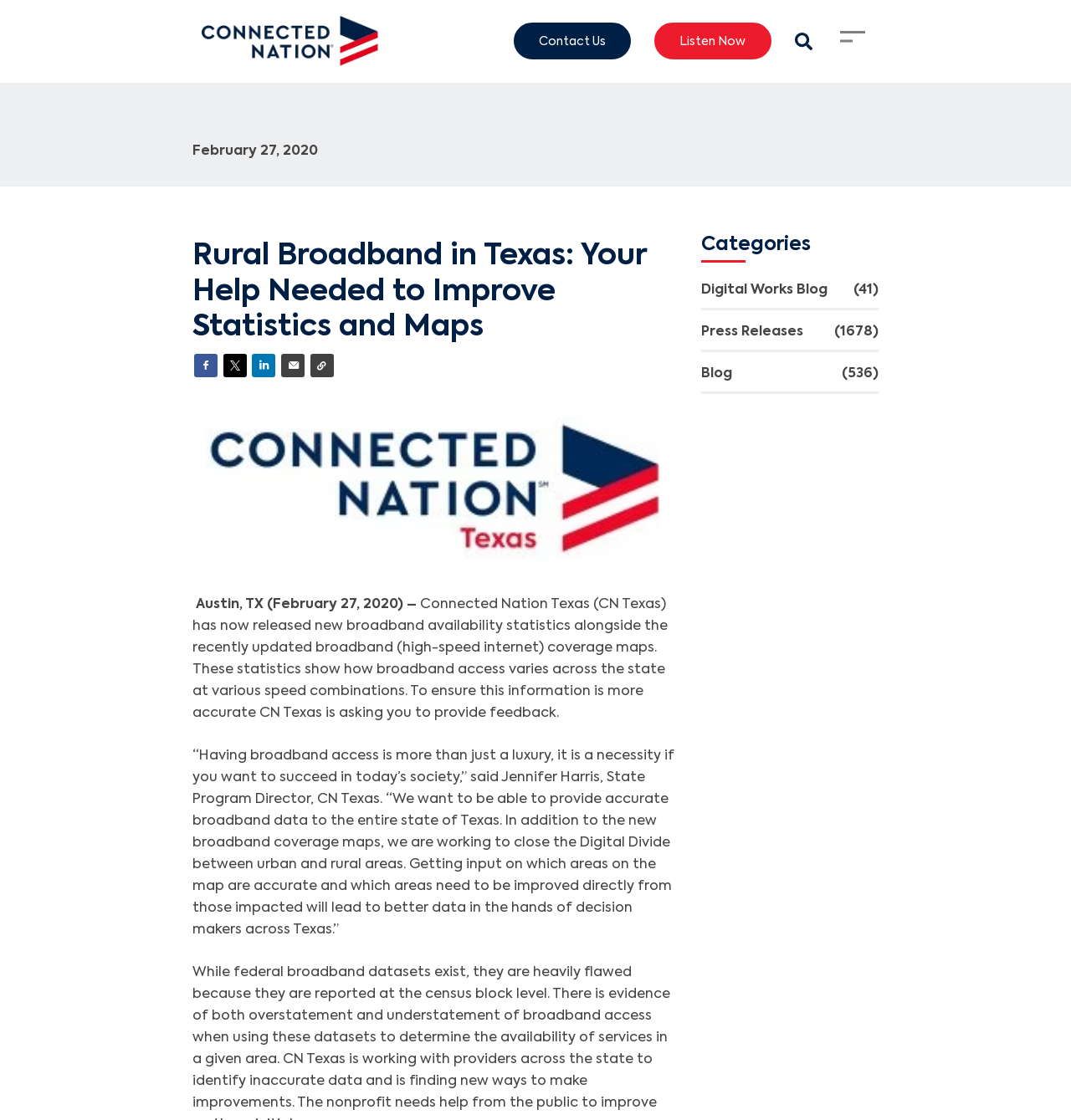Pinpoint the bounding box coordinates of the element to be clicked to execute the instruction: "Contact Us".

[0.48, 0.02, 0.589, 0.053]